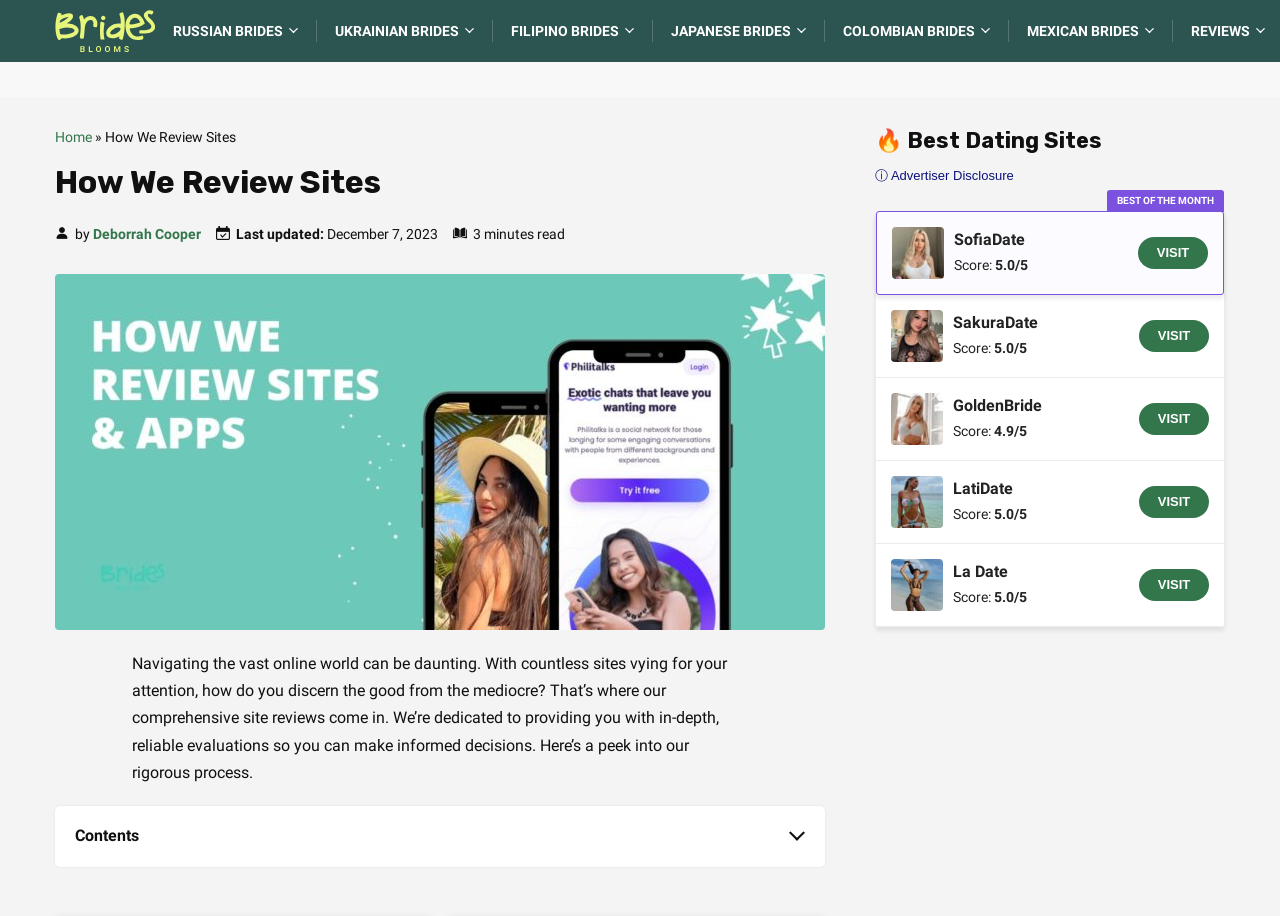Create a detailed narrative of the webpage’s visual and textual elements.

This webpage is about Brides Blooms, a website that reviews mail order bride sites. At the top left corner, there is a logo of Brides Blooms, which is an image with a link to the website's homepage. Next to the logo, there are several links to different categories of brides, including Russian, Ukrainian, Filipino, Japanese, Colombian, and Mexican.

Below the links, there is a heading that reads "How We Review Sites" followed by the author's name, Deborrah Cooper, and the last updated date, December 7, 2023. The article is estimated to be a 3-minute read.

The main content of the webpage is an article that explains the process of reviewing mail order bride sites. The article starts with a brief introduction, explaining the importance of reliable evaluations in the online world. It then dives into the rigorous process of reviewing sites, providing an in-depth look at how the website evaluates and rates different mail order bride sites.

On the right side of the webpage, there is a section that lists the "Best Dating Sites" of the month, with logos and scores for each site. There are five sites listed, including SofiaDate, SakuraDate, GoldenBride, LatiDate, and La Date. Each site has a score out of 5, and a "VISIT" button that allows users to visit the site.

At the bottom of the webpage, there is a section that lists the contents of the article, allowing users to quickly navigate to different sections of the webpage.